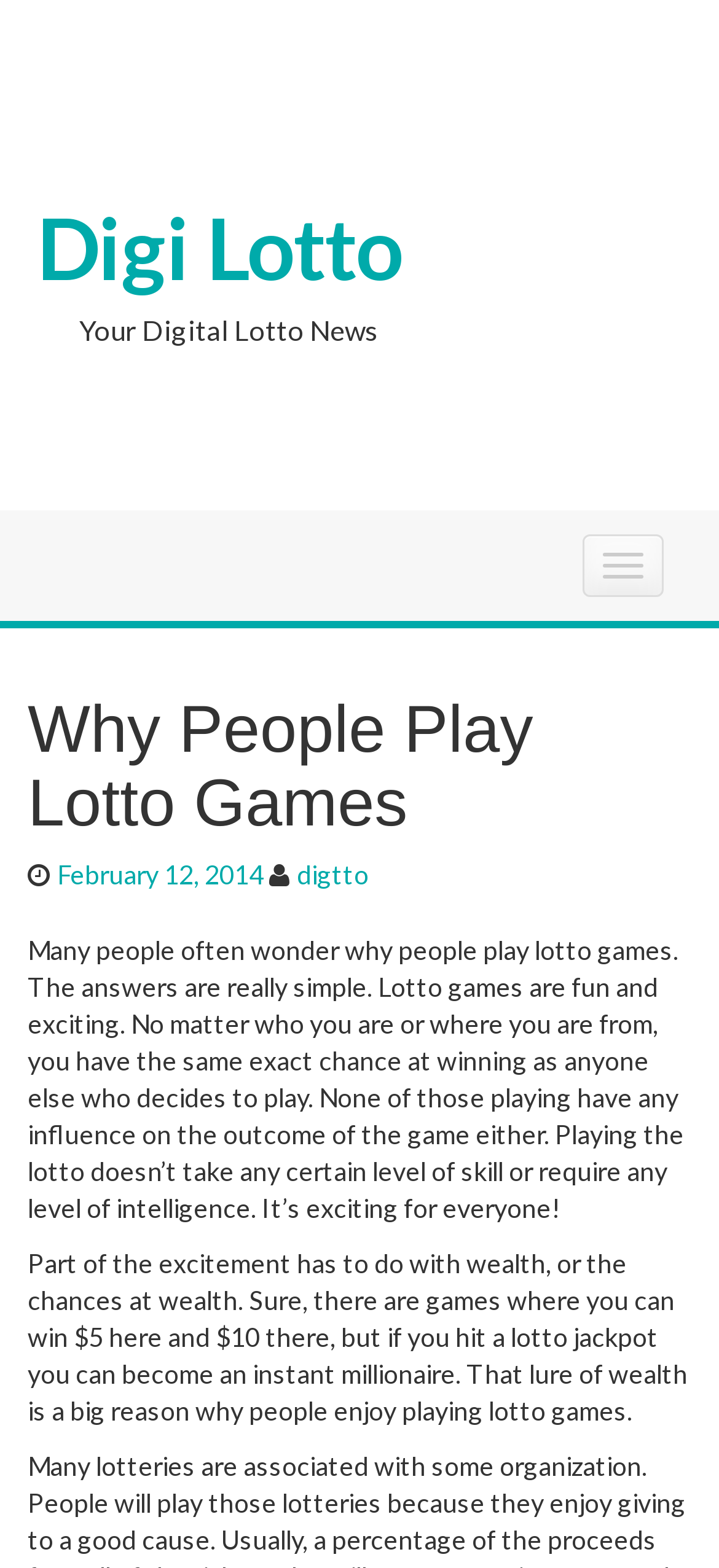Explain the webpage in detail.

The webpage is about lotto games, specifically discussing why people play them. At the top left, there is a heading "Digi Lotto" which is also a link. Next to it, there is another heading "Your Digital Lotto News". On the top right, there is a button "Toggle navigation". 

Below the top section, there is a header section that contains a heading "Why People Play Lotto Games" and two links, one with a date "February 12, 2014" and another with the text "digtto". 

The main content of the webpage is divided into two paragraphs. The first paragraph explains that lotto games are fun and exciting, and anyone can play without requiring any skill or intelligence. The second paragraph discusses the lure of wealth as a reason why people enjoy playing lotto games, mentioning the possibility of becoming an instant millionaire by hitting a lotto jackpot.